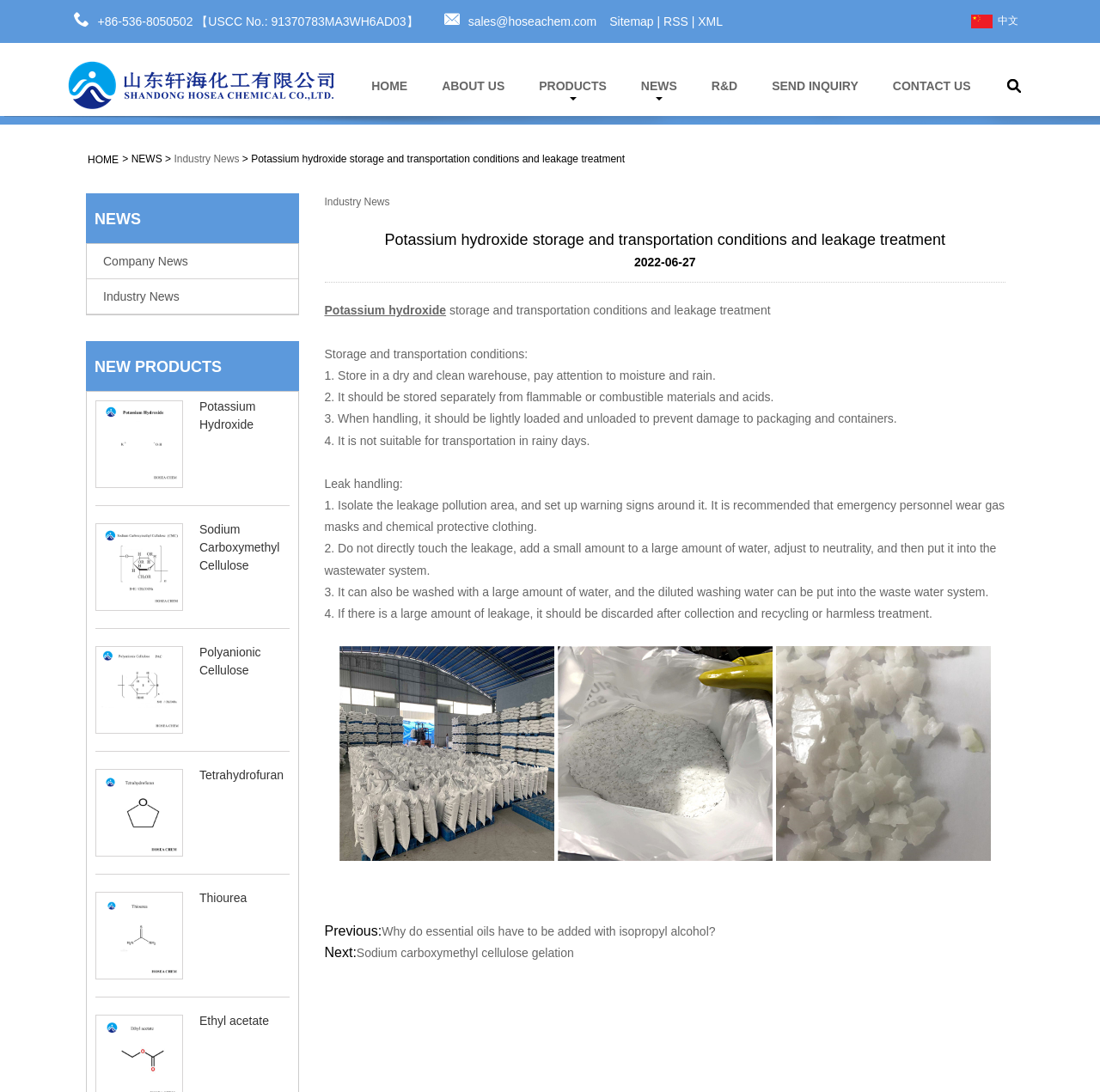Please determine the bounding box coordinates for the element that should be clicked to follow these instructions: "Read previous news about essential oils".

[0.347, 0.847, 0.65, 0.859]